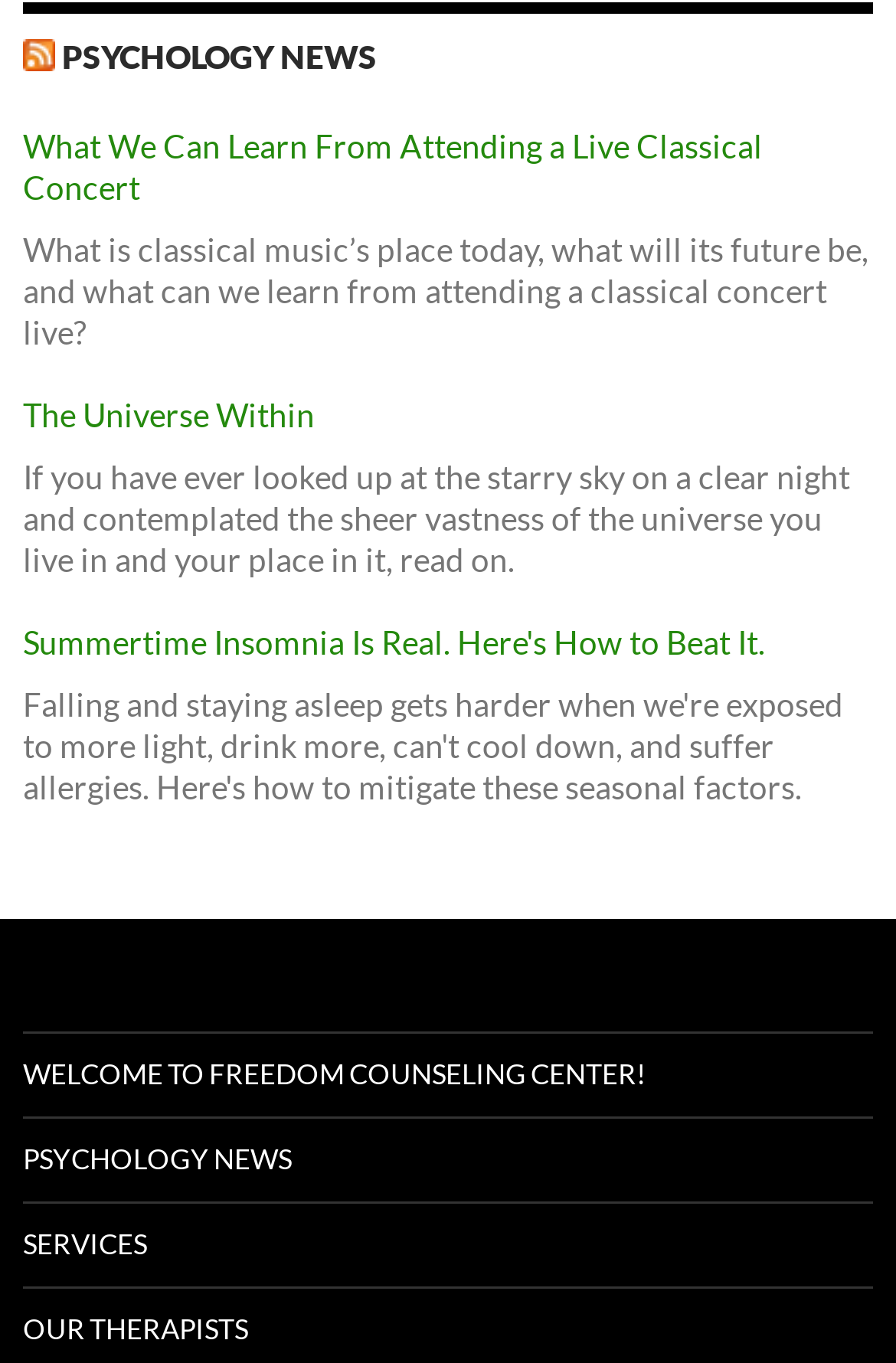Please give a short response to the question using one word or a phrase:
What is the topic of the first article?

Classical concert